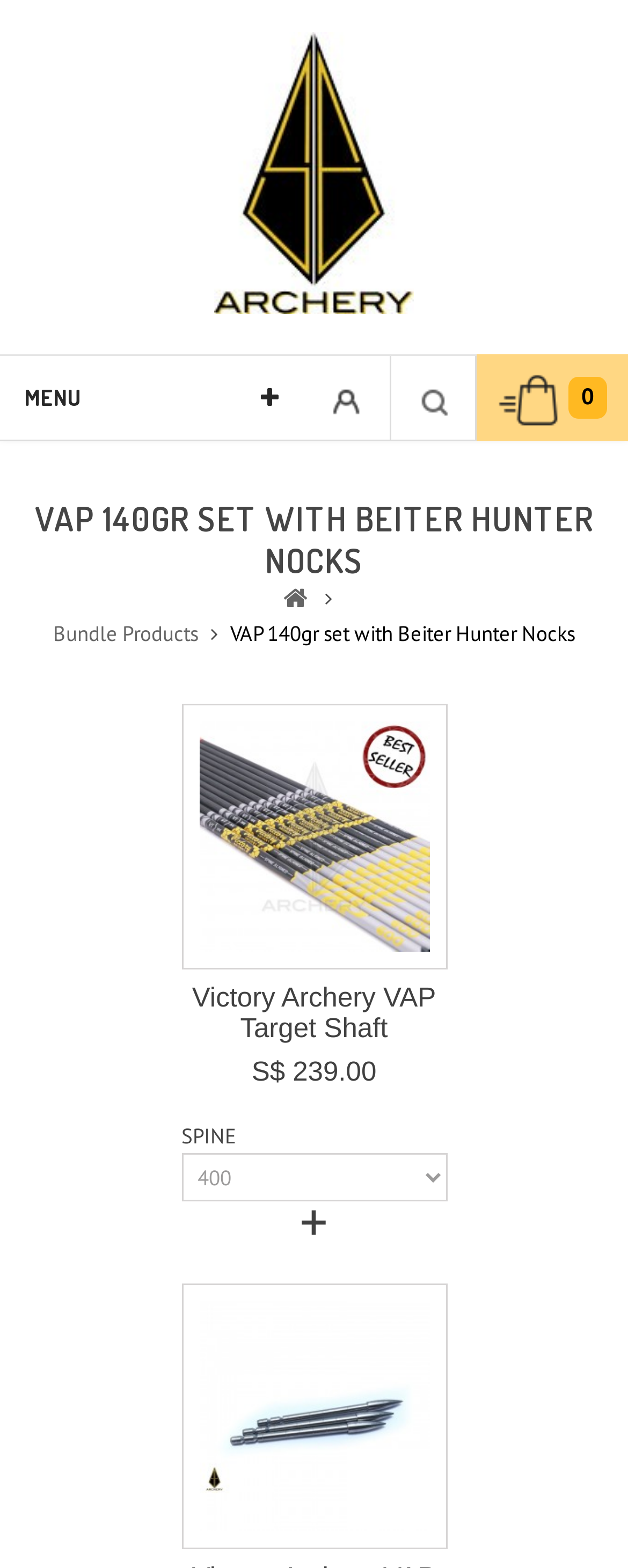Identify the bounding box of the UI element that matches this description: "alt="Victory Archery VAP Target Shaft"".

[0.317, 0.46, 0.683, 0.607]